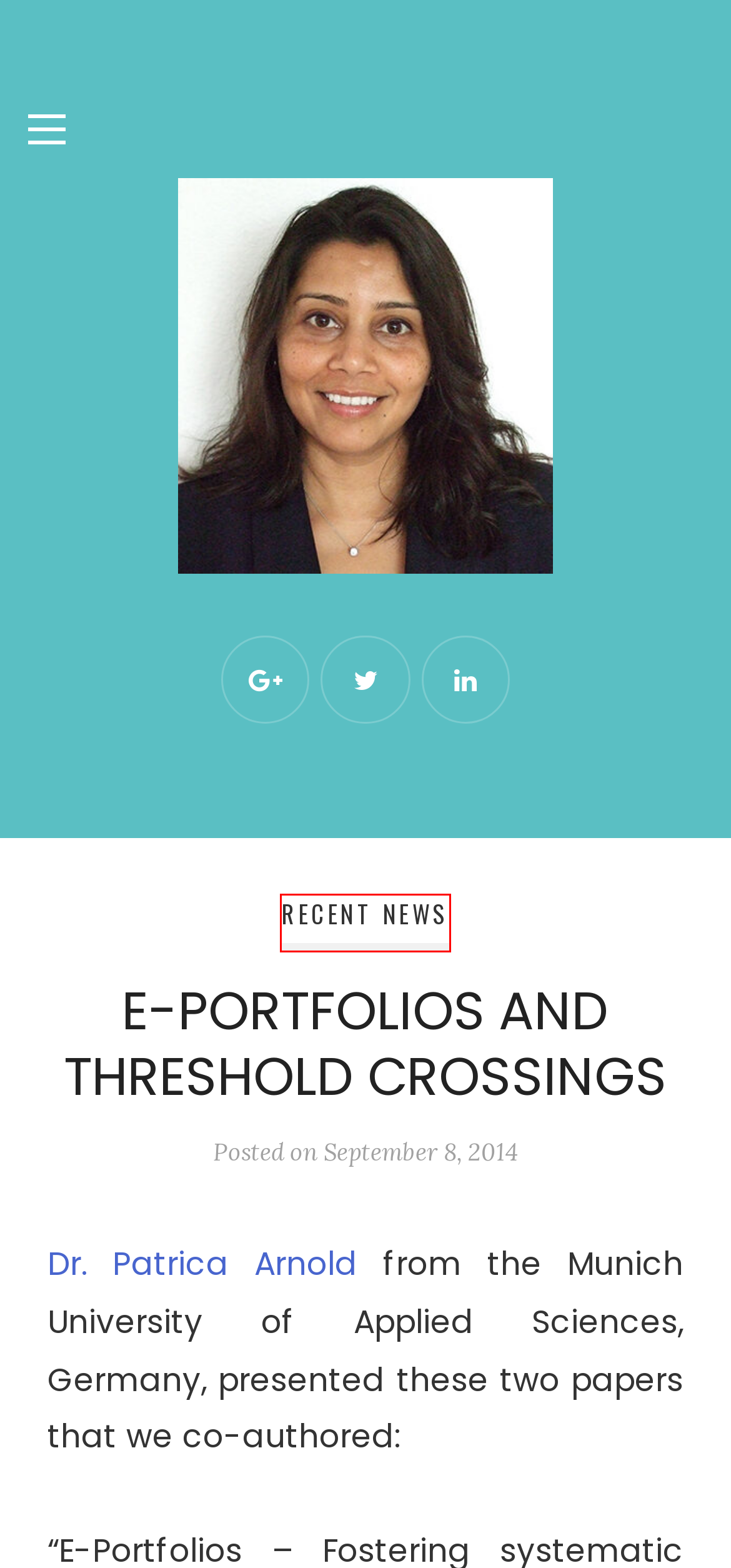Look at the screenshot of a webpage where a red rectangle bounding box is present. Choose the webpage description that best describes the new webpage after clicking the element inside the red bounding box. Here are the candidates:
A. Augmented reality – Dr. Swapna Kumar
B. Dr. Swapna Kumar
C. Massive Open Online Course – Dr. Swapna Kumar
D. honor – Dr. Swapna Kumar
E. online community of practice – Dr. Swapna Kumar
F. Recent News – Dr. Swapna Kumar
G. oer – Dr. Swapna Kumar
H. educational technology – Dr. Swapna Kumar

F